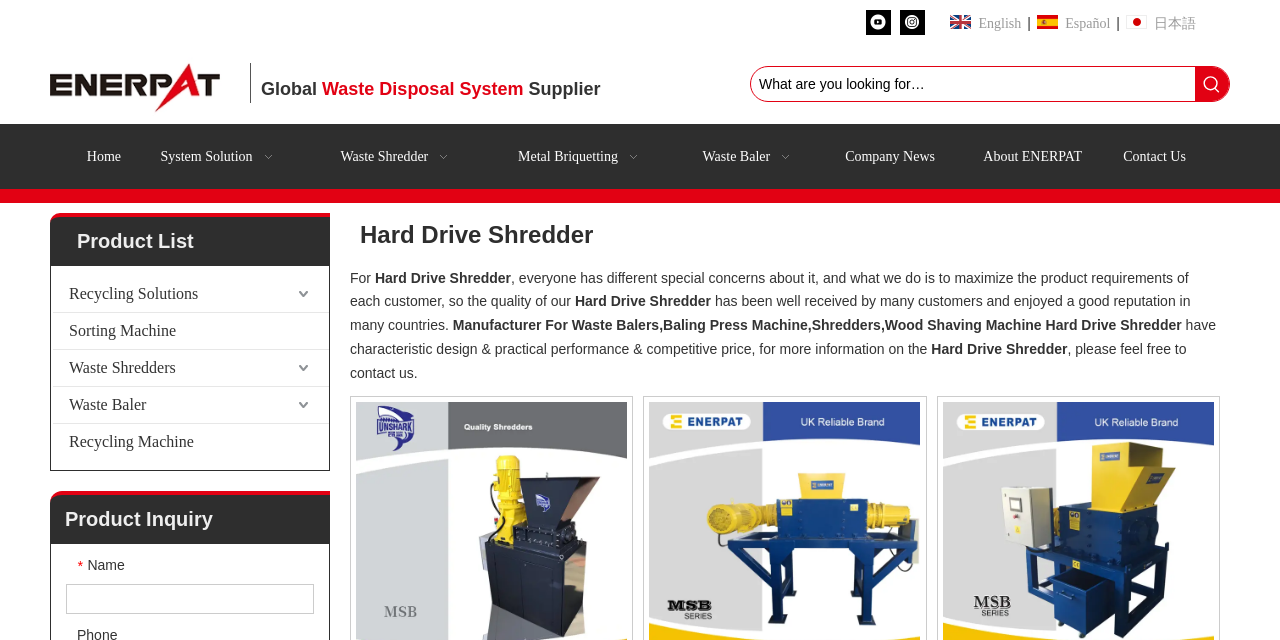Use a single word or phrase to answer the question:
What is the purpose of the textbox?

Search